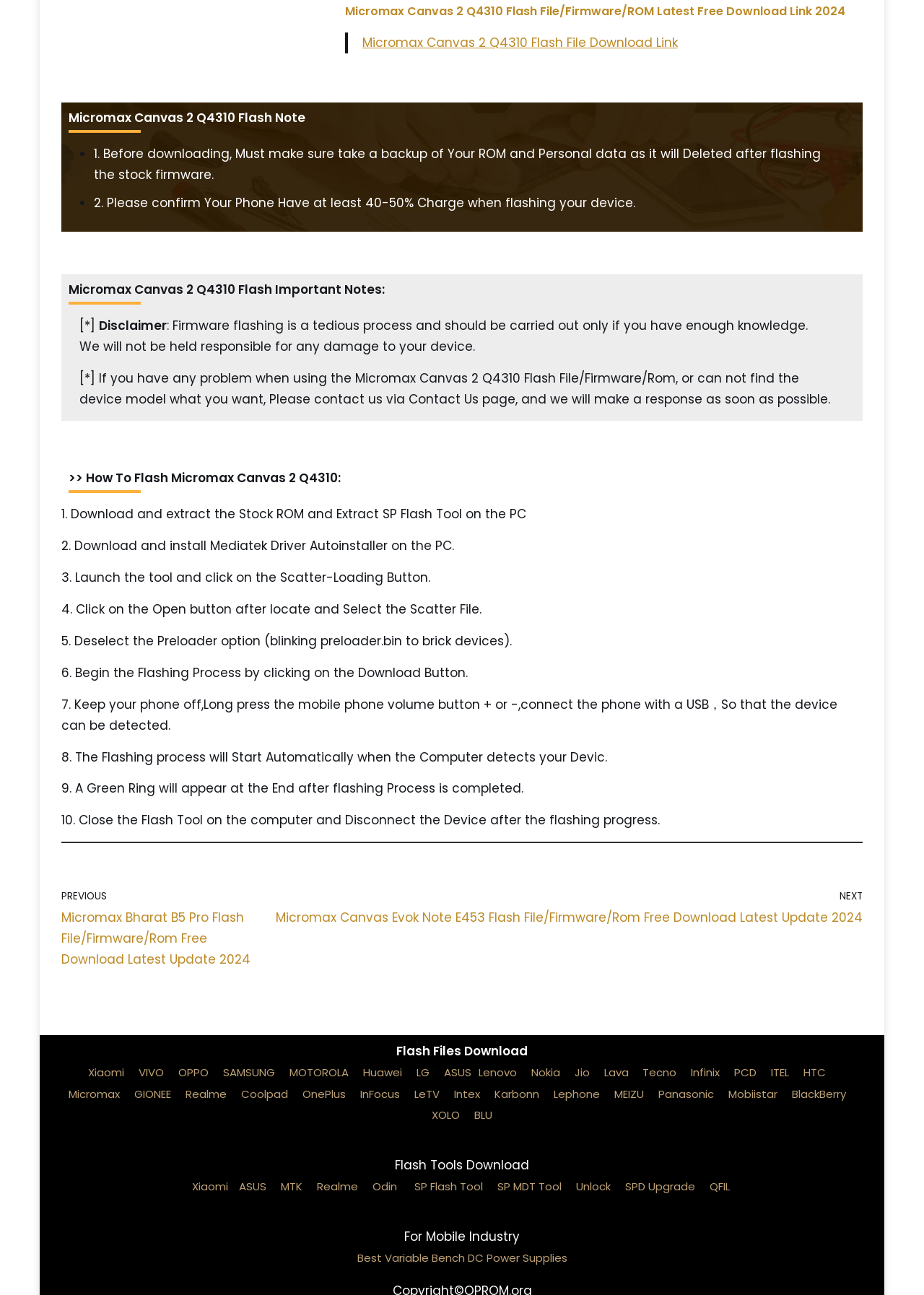Please find and report the bounding box coordinates of the element to click in order to perform the following action: "Download Micromax Canvas 2 Q4310 Flash File". The coordinates should be expressed as four float numbers between 0 and 1, in the format [left, top, right, bottom].

[0.392, 0.026, 0.733, 0.039]